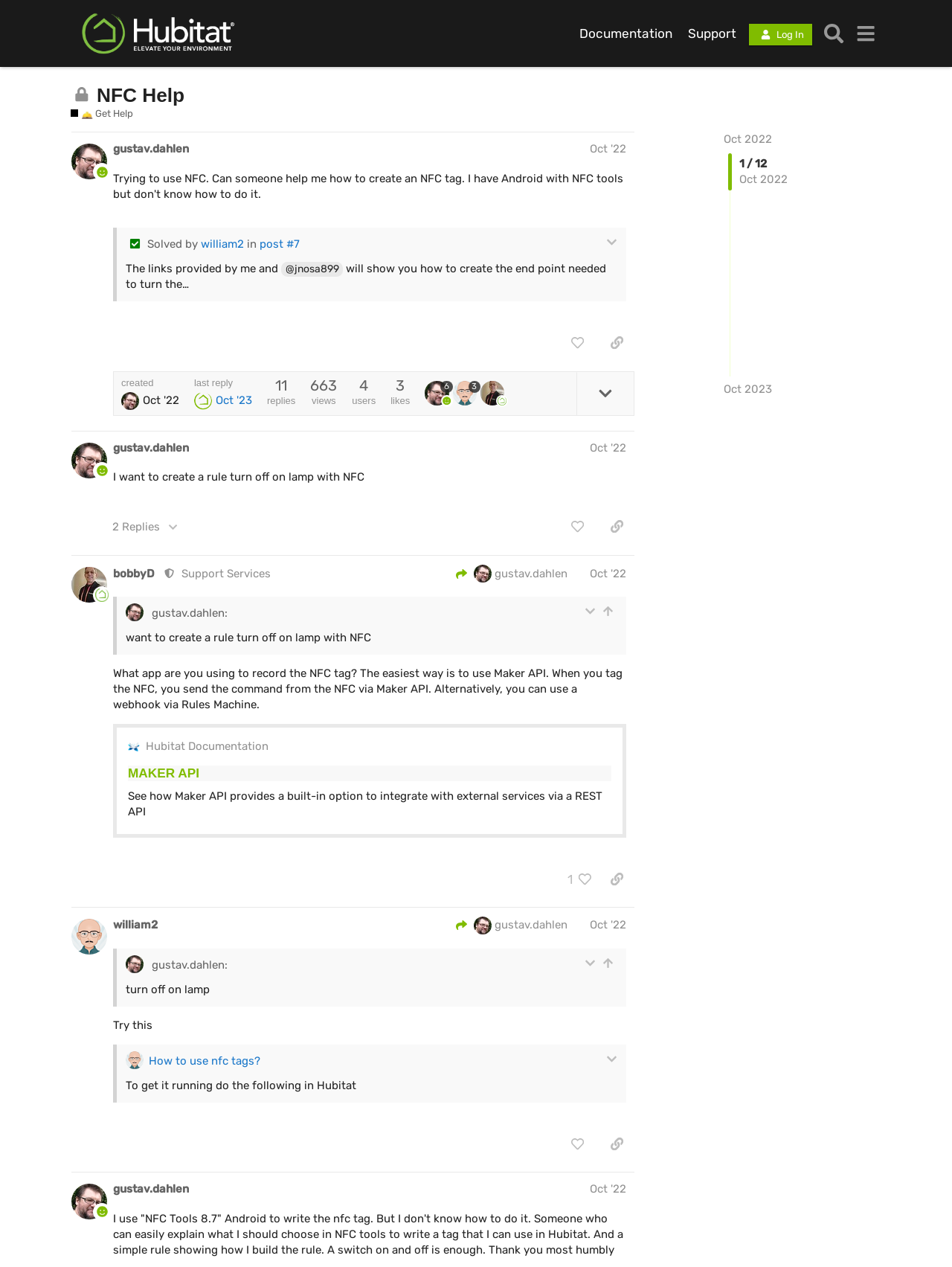What is the role of bobbyD?
Look at the image and answer the question with a single word or phrase.

moderator